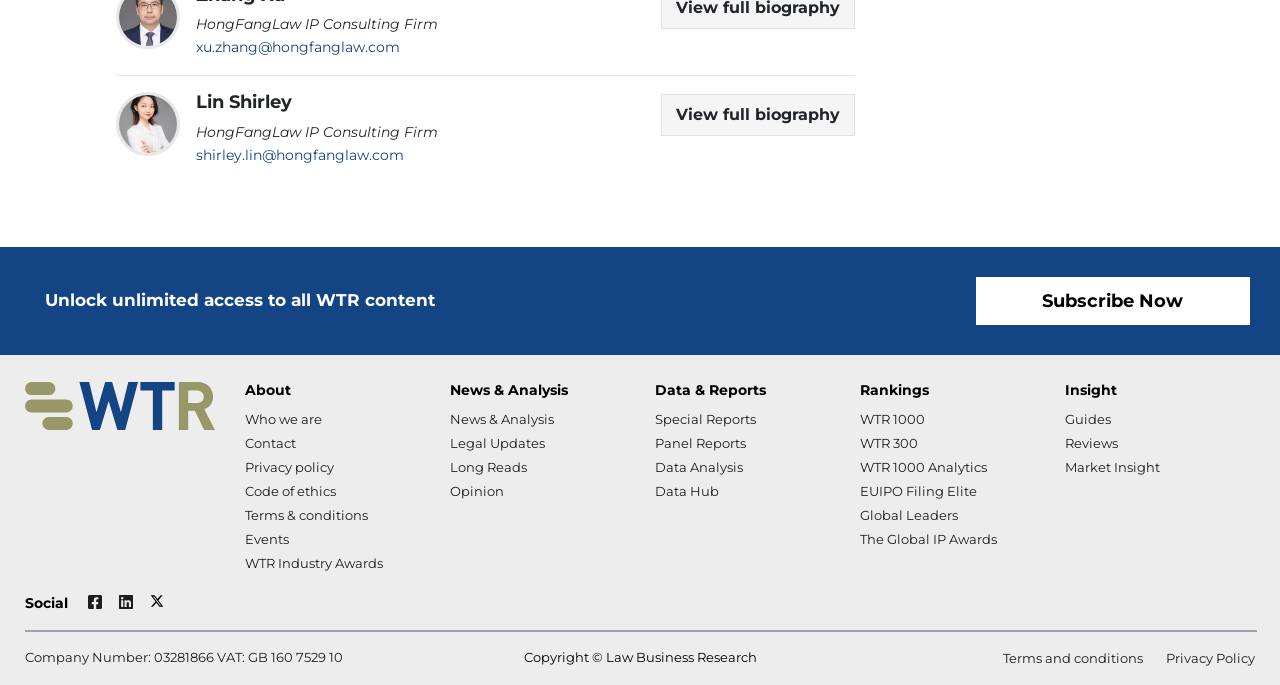Pinpoint the bounding box coordinates of the element that must be clicked to accomplish the following instruction: "Contact". The coordinates should be in the format of four float numbers between 0 and 1, i.e., [left, top, right, bottom].

[0.191, 0.635, 0.231, 0.658]